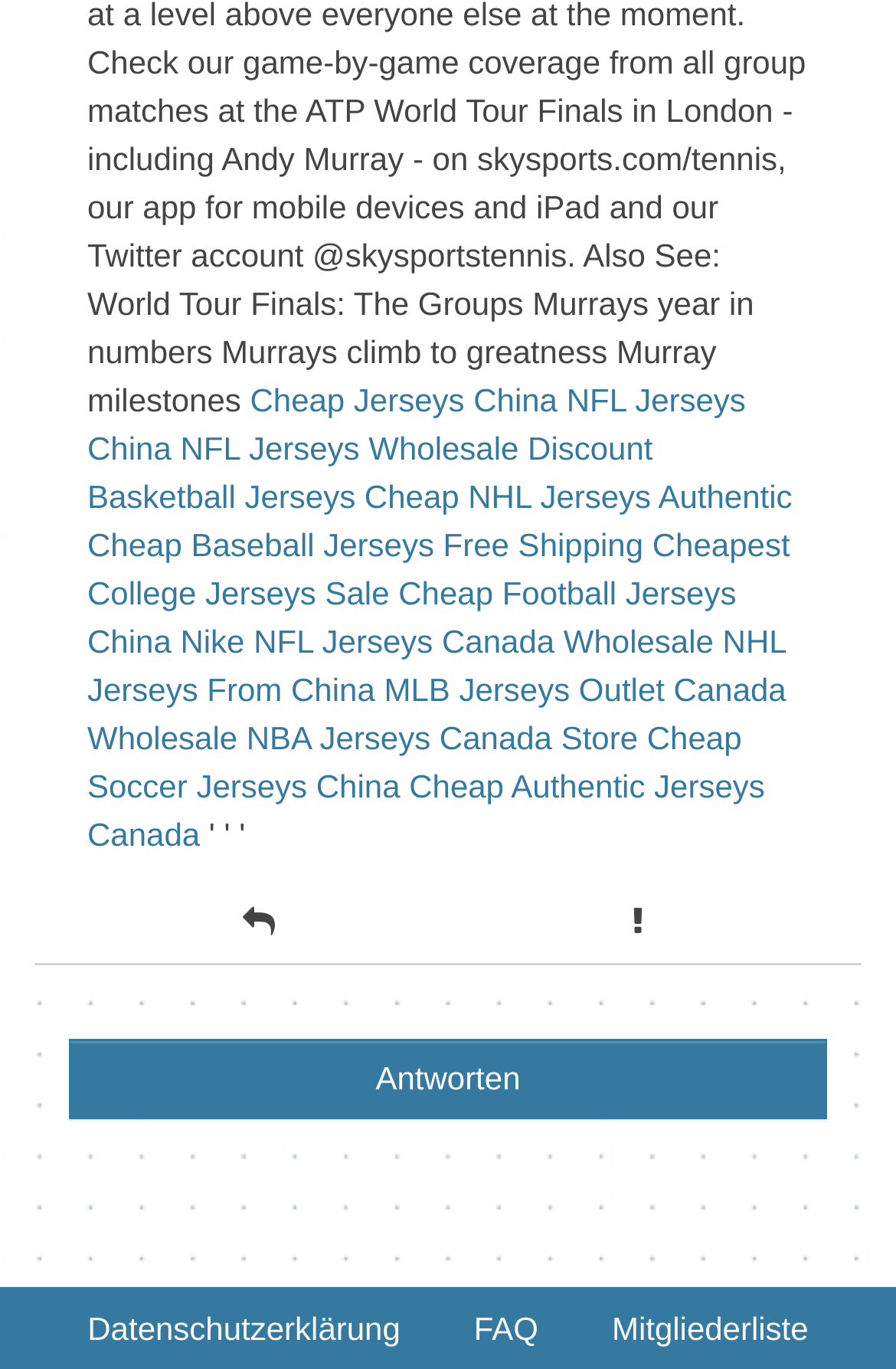How many links are related to NFL jerseys?
Please elaborate on the answer to the question with detailed information.

By searching for links related to NFL jerseys, I found three links: 'NFL Jerseys China', 'NFL Jerseys Wholesale', and 'Nike NFL Jerseys Canada'.